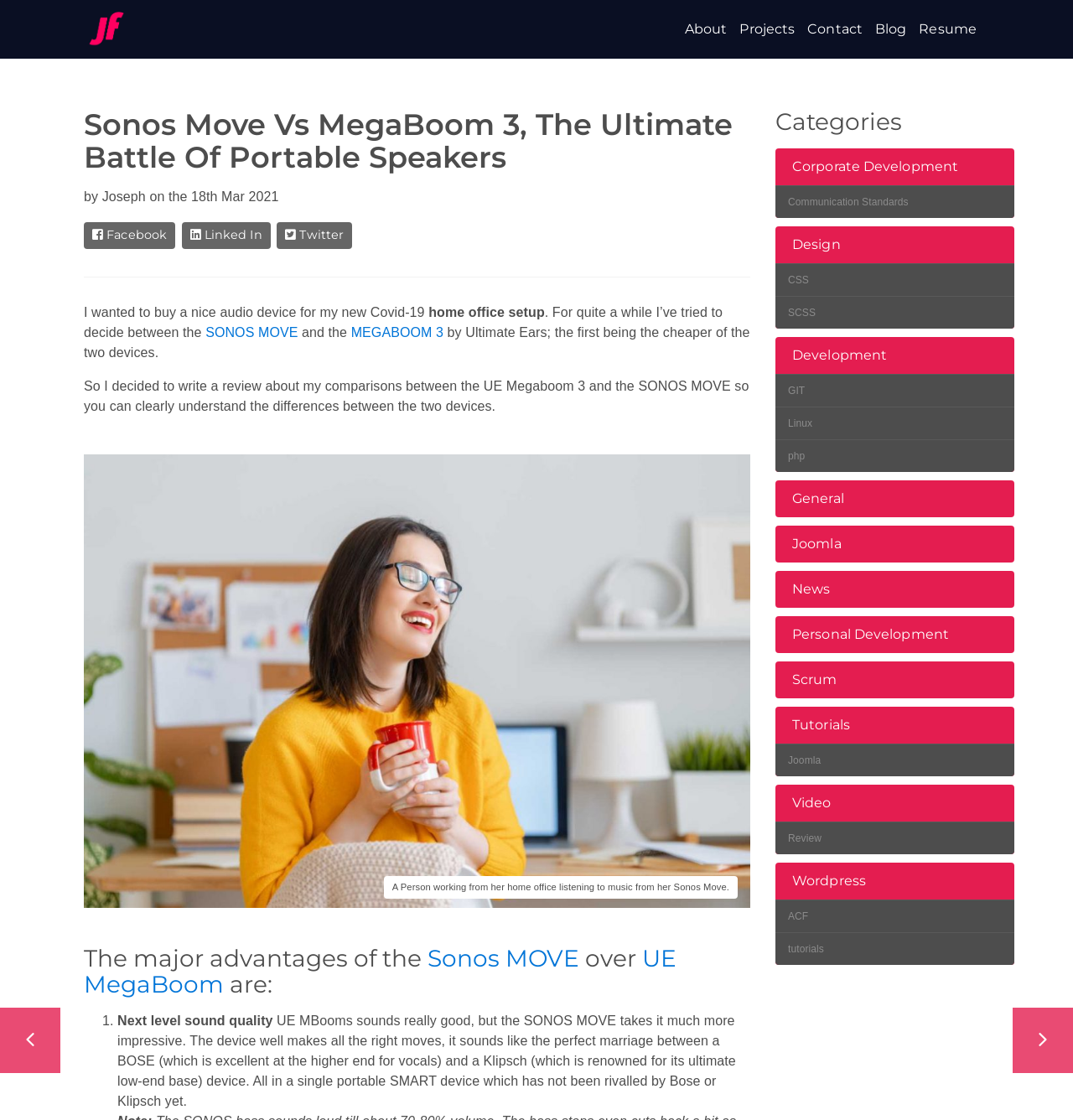Show the bounding box coordinates for the HTML element described as: "Twitter".

[0.258, 0.199, 0.328, 0.222]